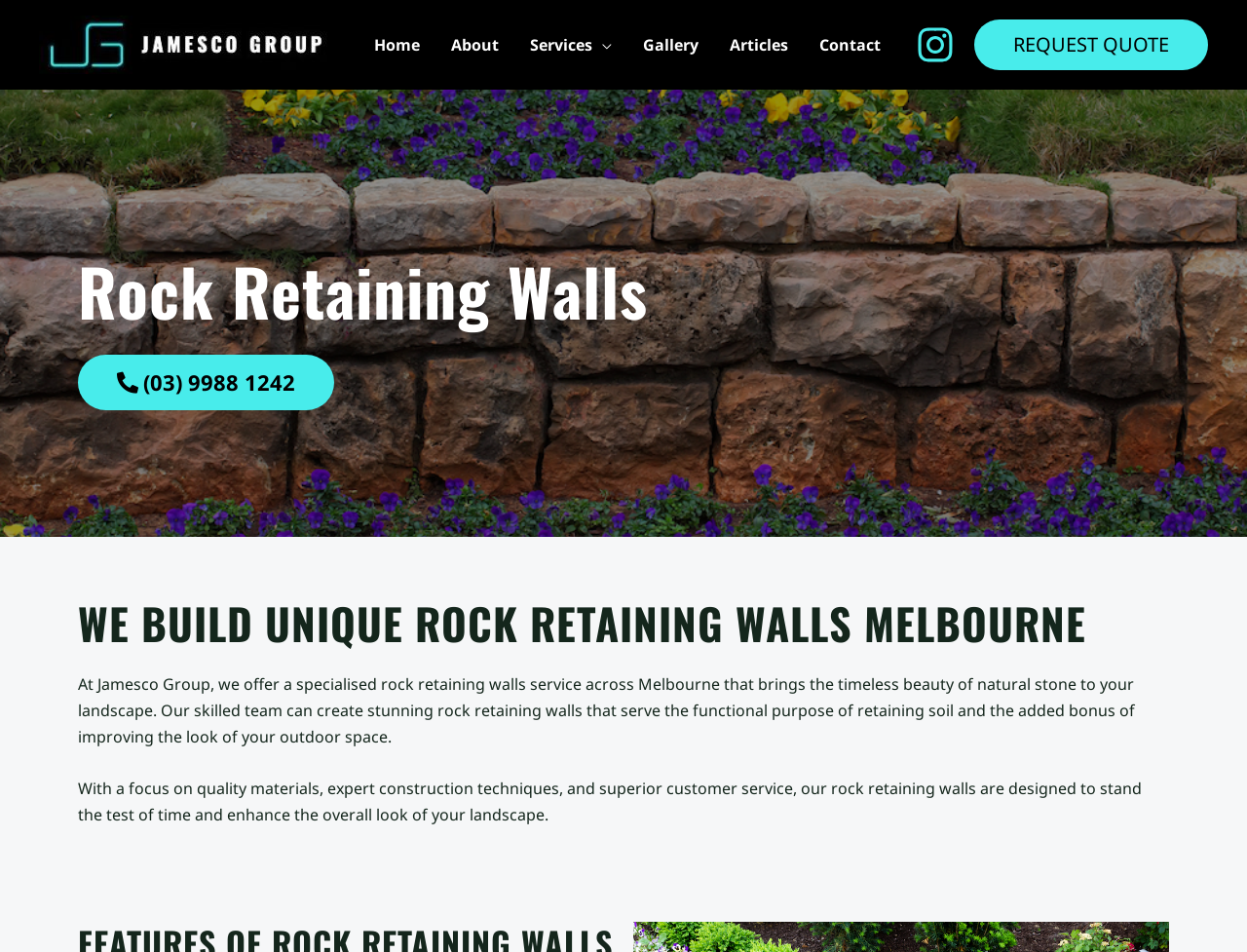Provide a brief response to the question below using a single word or phrase: 
What is the main service offered by Jamesco Group?

Rock retaining walls